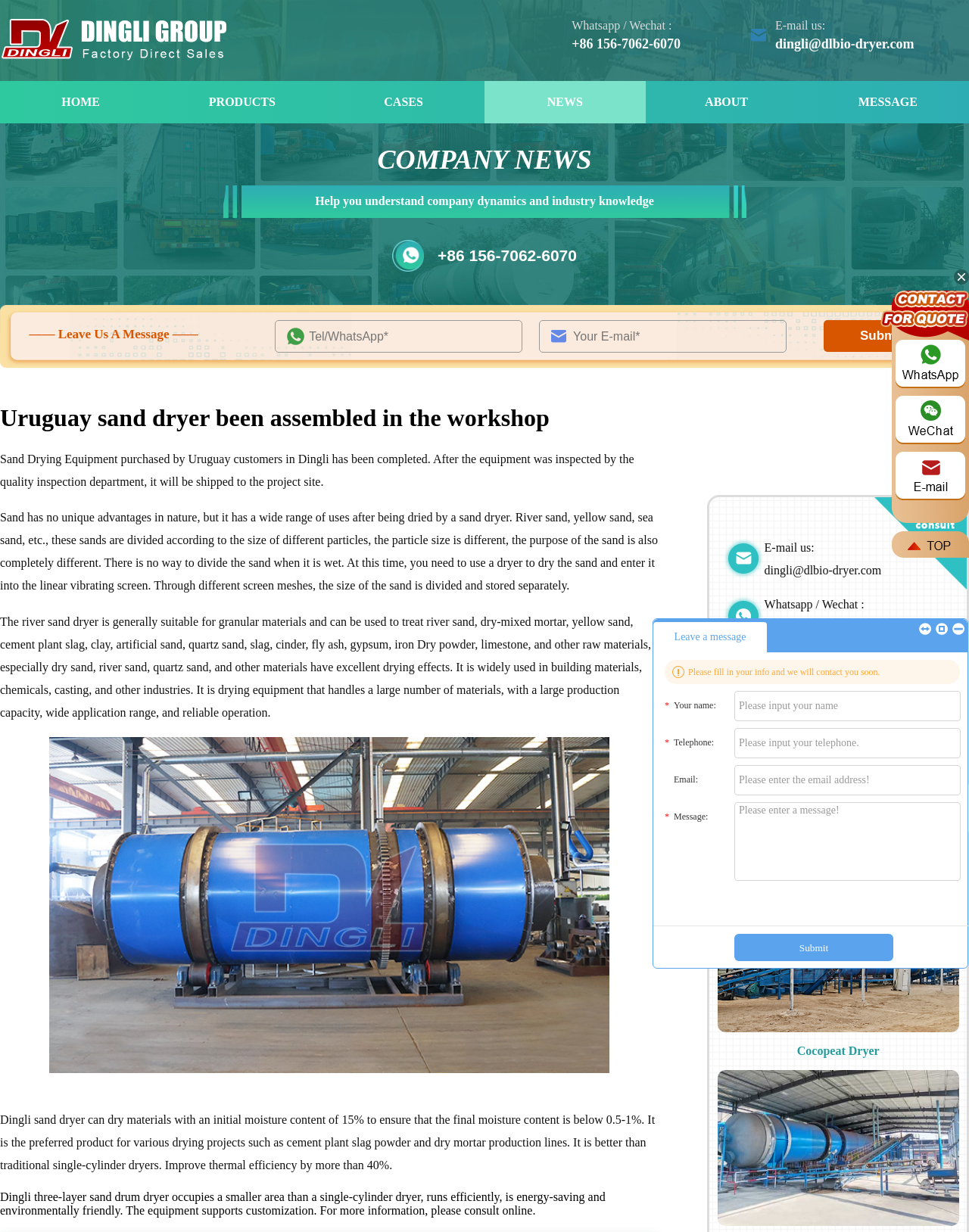Based on the description "E-mail us: dingli@dlbio-dryer.com", find the bounding box of the specified UI element.

[0.8, 0.015, 1.0, 0.042]